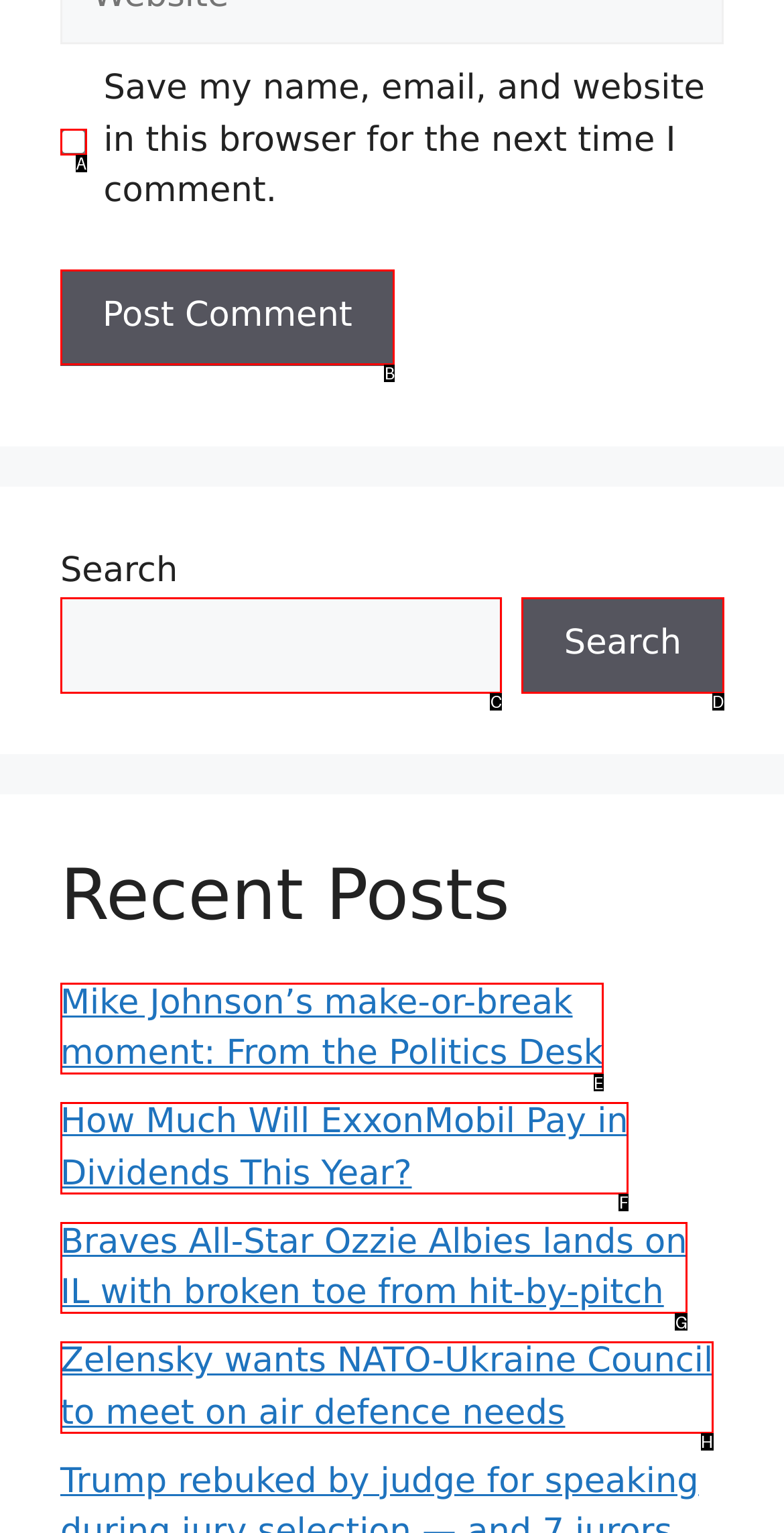What is the letter of the UI element you should click to Click the Post Comment button? Provide the letter directly.

B